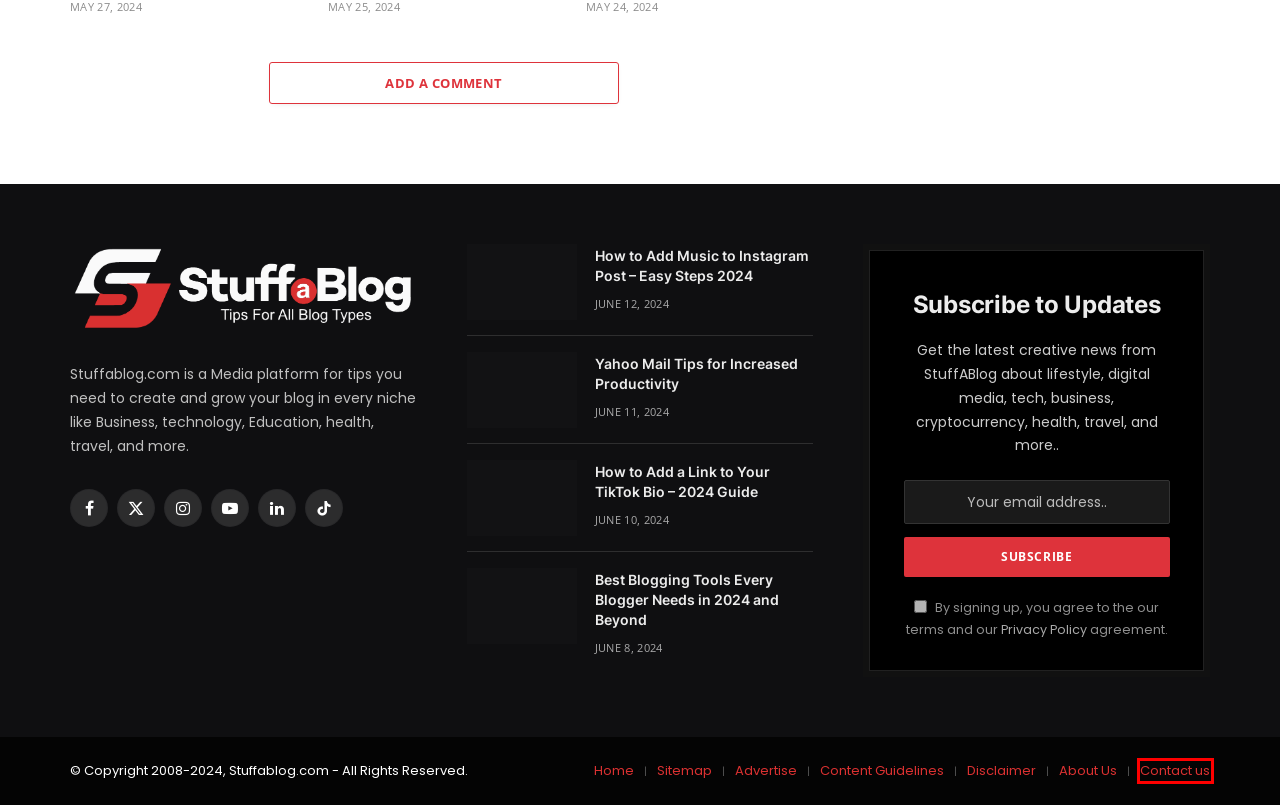Given a screenshot of a webpage with a red bounding box around an element, choose the most appropriate webpage description for the new page displayed after clicking the element within the bounding box. Here are the candidates:
A. Contact Us - Stuffablog.com The Latest News Updates
B. Content Guidelines
C. About Us - StuffABlog.com
D. Advertise | Stuffablog - Tips For All Blog Types
E. MyFlexBot Login Archives | Stuffablog - Tips For All Blog Types
F. Technology Archives | Stuffablog - Tips For All Blog Types
G. 2024 Lexus Gx- What We Should Know Before Buying
H. Disclaimer | Stuffablog - Tips For All Blog Types

A